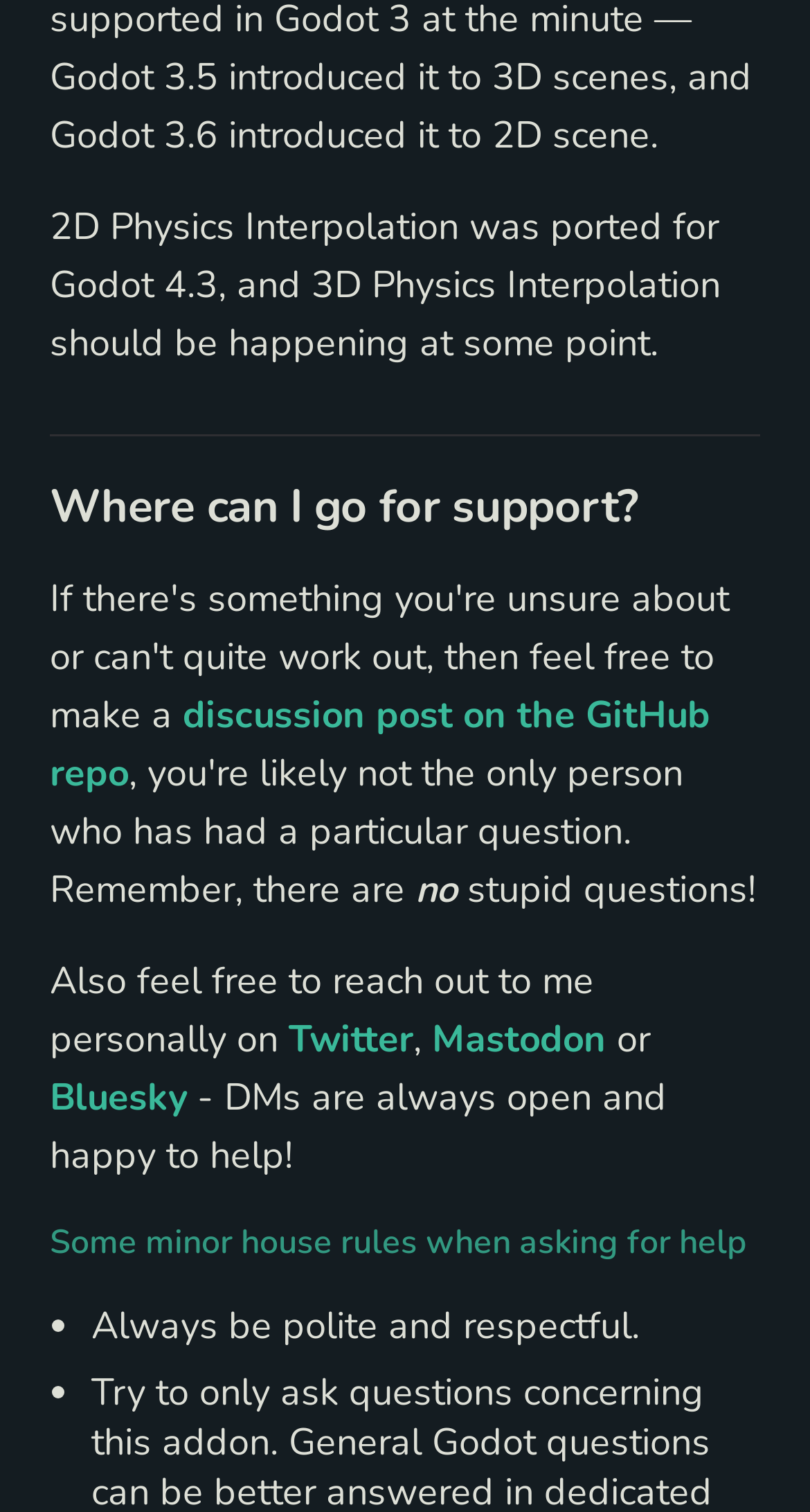What is the purpose of the separator element?
Kindly give a detailed and elaborate answer to the question.

The separator element is a horizontal line that separates the different sections of the webpage. It is used to visually distinguish between the different topics or ideas presented on the page, making it easier to read and understand.